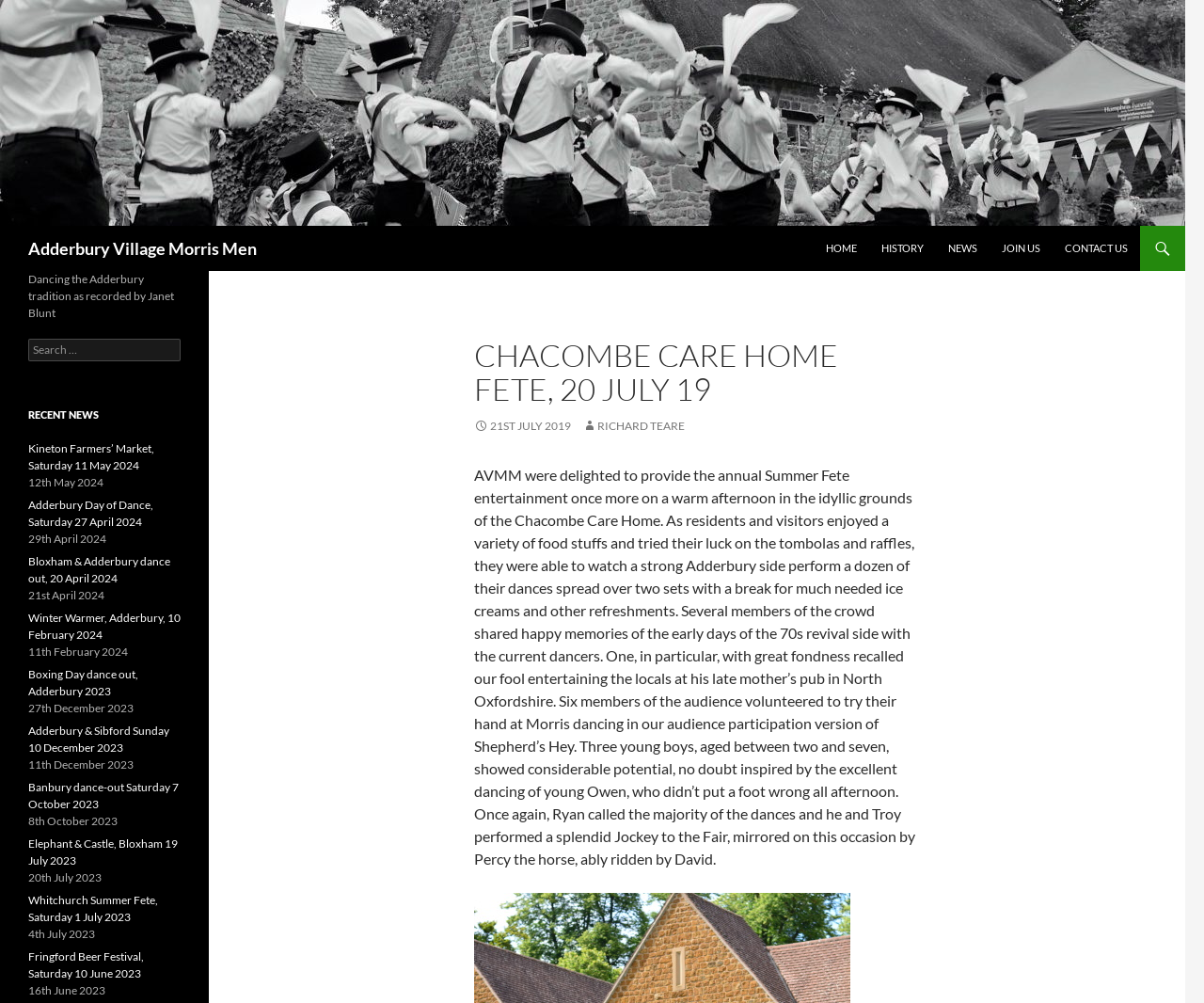Using the webpage screenshot, locate the HTML element that fits the following description and provide its bounding box: "Contact Us".

[0.875, 0.225, 0.946, 0.27]